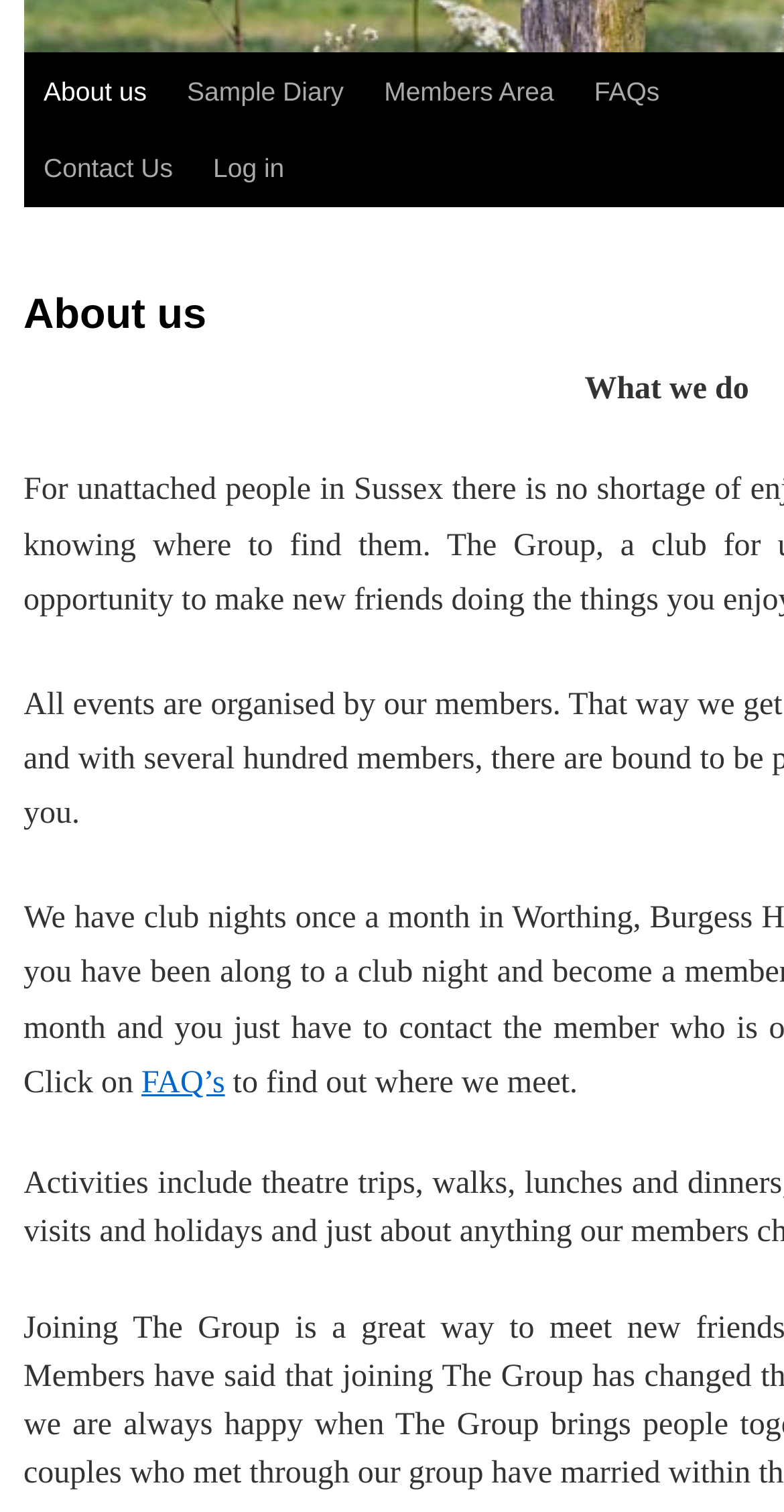Using the provided description Skip to content, find the bounding box coordinates for the UI element. Provide the coordinates in (top-left x, top-left y, bottom-right x, bottom-right y) format, ensuring all values are between 0 and 1.

[0.027, 0.035, 0.079, 0.186]